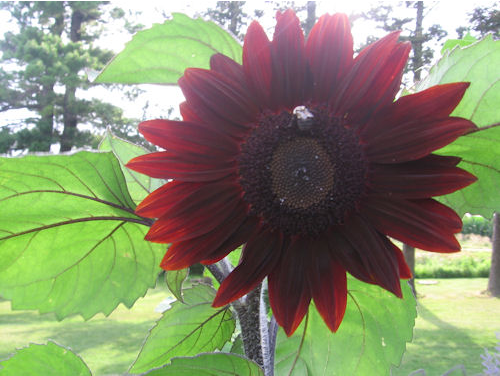What surrounds the sunflower?
Please elaborate on the answer to the question with detailed information.

The caption describes the sunflower as being surrounded by large, lush green leaves that contrast beautifully with its striking hue. This information is provided to highlight the beauty of the sunflower and its surroundings.